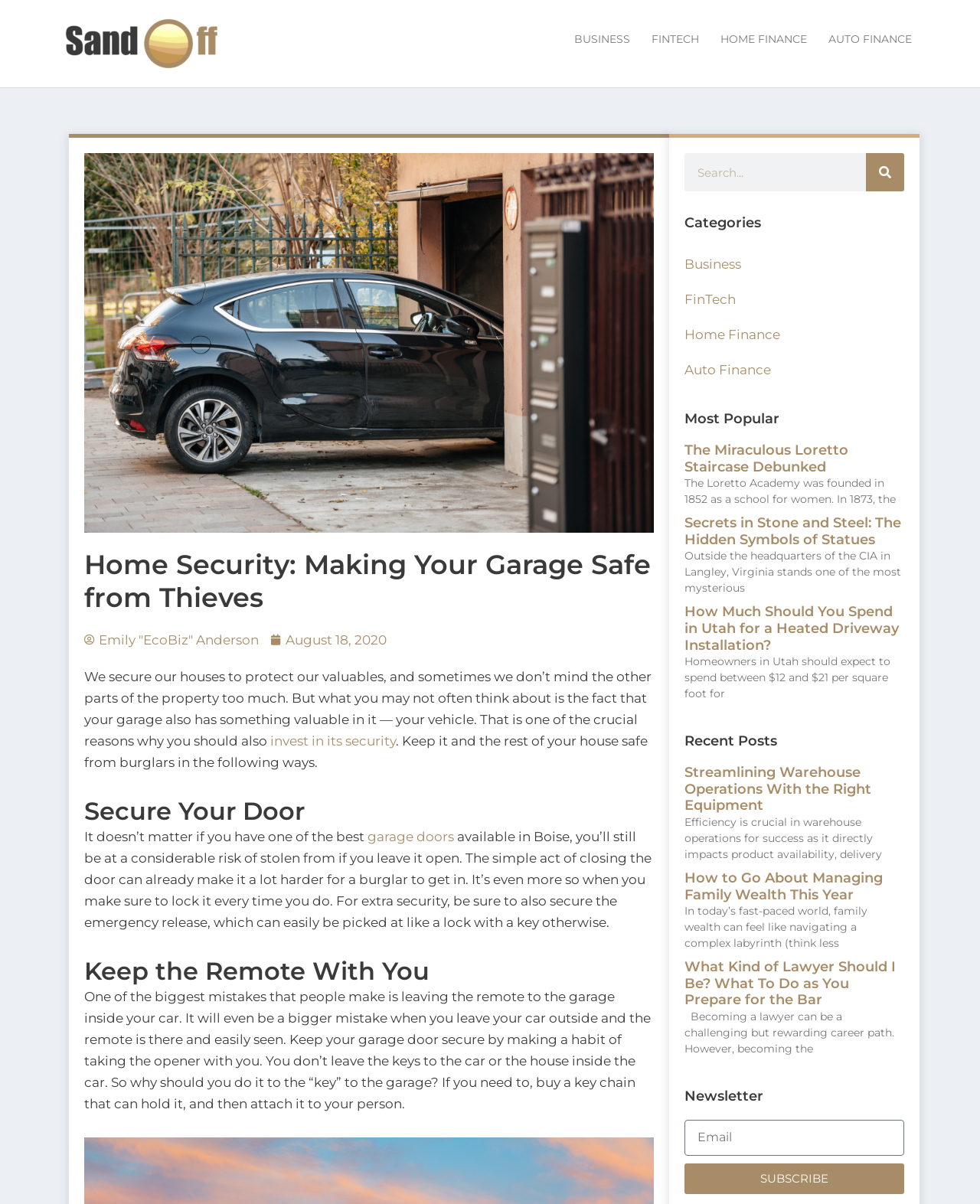Using the information from the screenshot, answer the following question thoroughly:
What is the purpose of the search box?

I found the search box by looking at the webpage and seeing a box with a magnifying glass icon and the text 'Search'. The purpose of this box is likely to allow users to search the website for specific content.